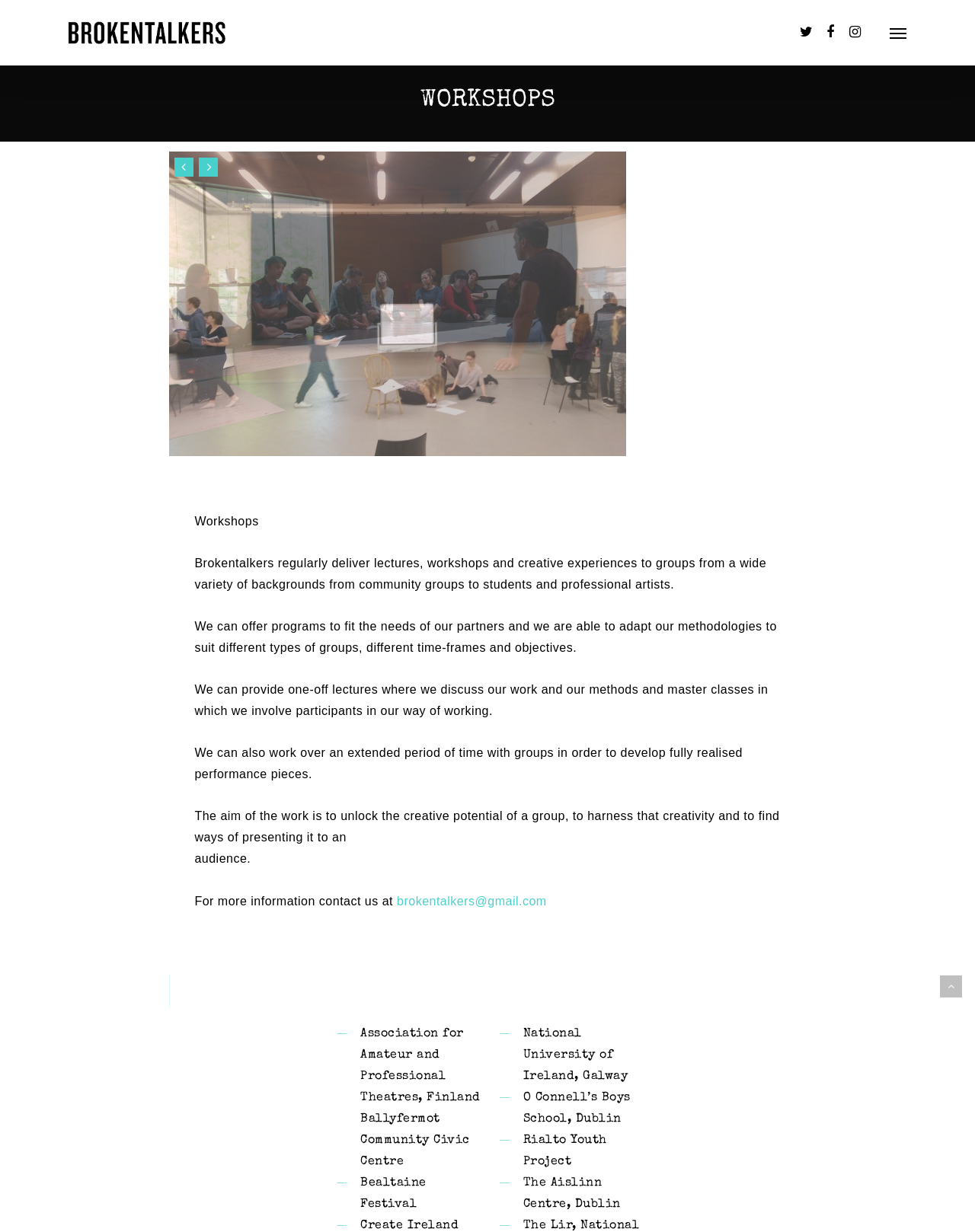What type of groups does Brokentalkers work with?
Could you answer the question in a detailed manner, providing as much information as possible?

According to the webpage, Brokentalkers works with groups from a wide variety of backgrounds, including community groups, students, and professional artists. This information is provided in the paragraph starting with 'Brokentalkers regularly deliver...'.